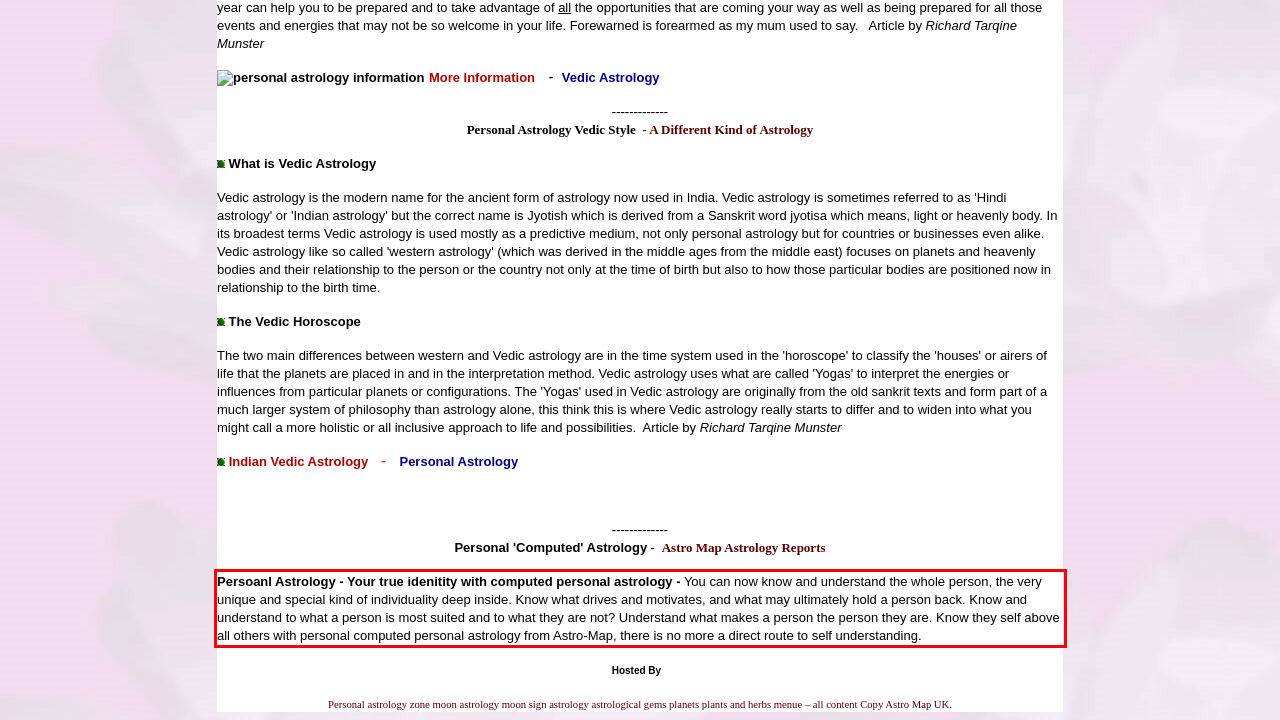You are presented with a webpage screenshot featuring a red bounding box. Perform OCR on the text inside the red bounding box and extract the content.

Persoanl Astrology - Your true idenitity with computed personal astrology - You can now know and understand the whole person, the very unique and special kind of individuality deep inside. Know what drives and motivates, and what may ultimately hold a person back. Know and understand to what a person is most suited and to what they are not? Understand what makes a person the person they are. Know they self above all others with personal computed personal astrology from Astro-Map, there is no more a direct route to self understanding.